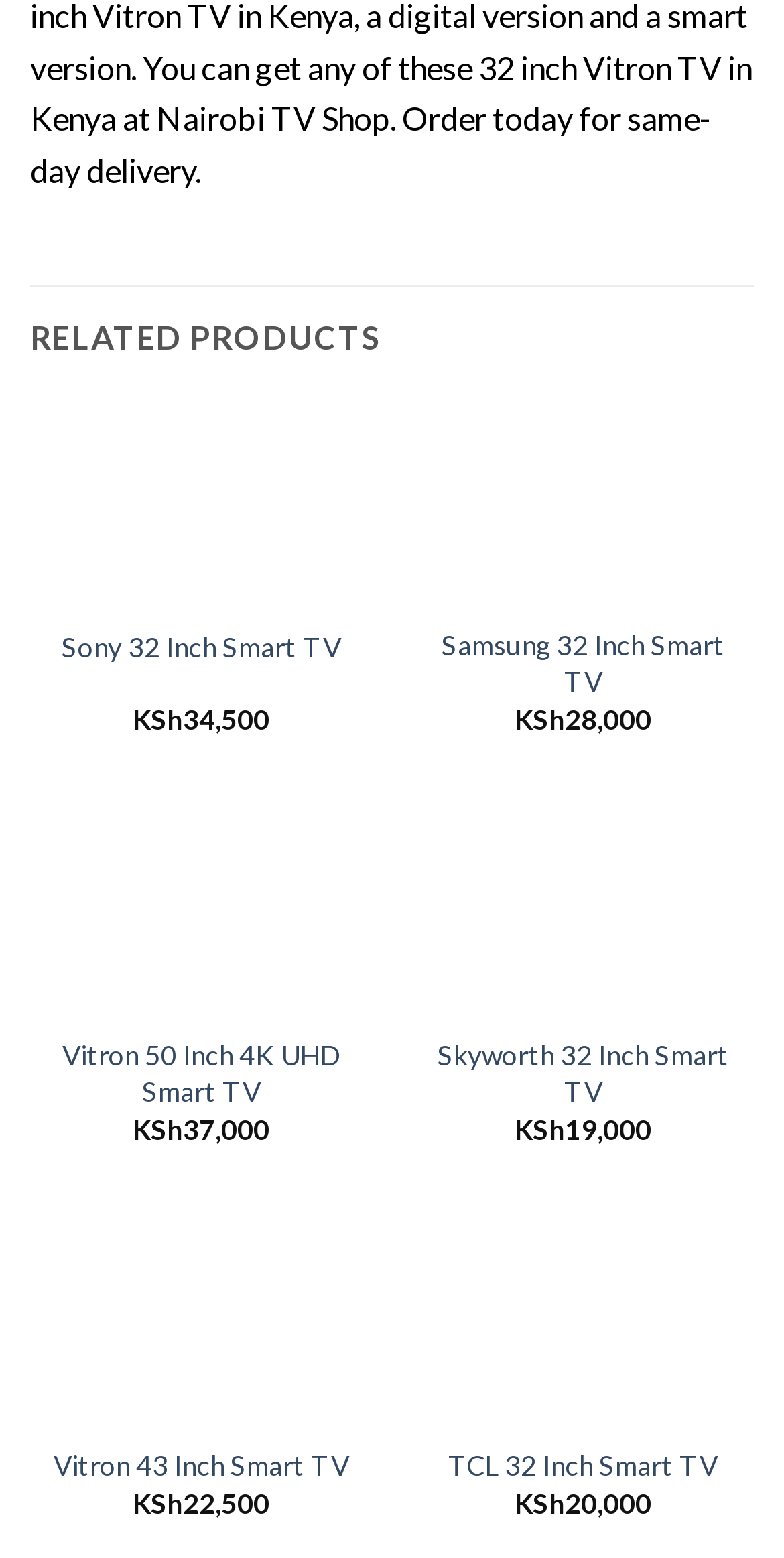Please find the bounding box for the UI element described by: "Samsung 32 Inch Smart TV".

[0.551, 0.404, 0.936, 0.45]